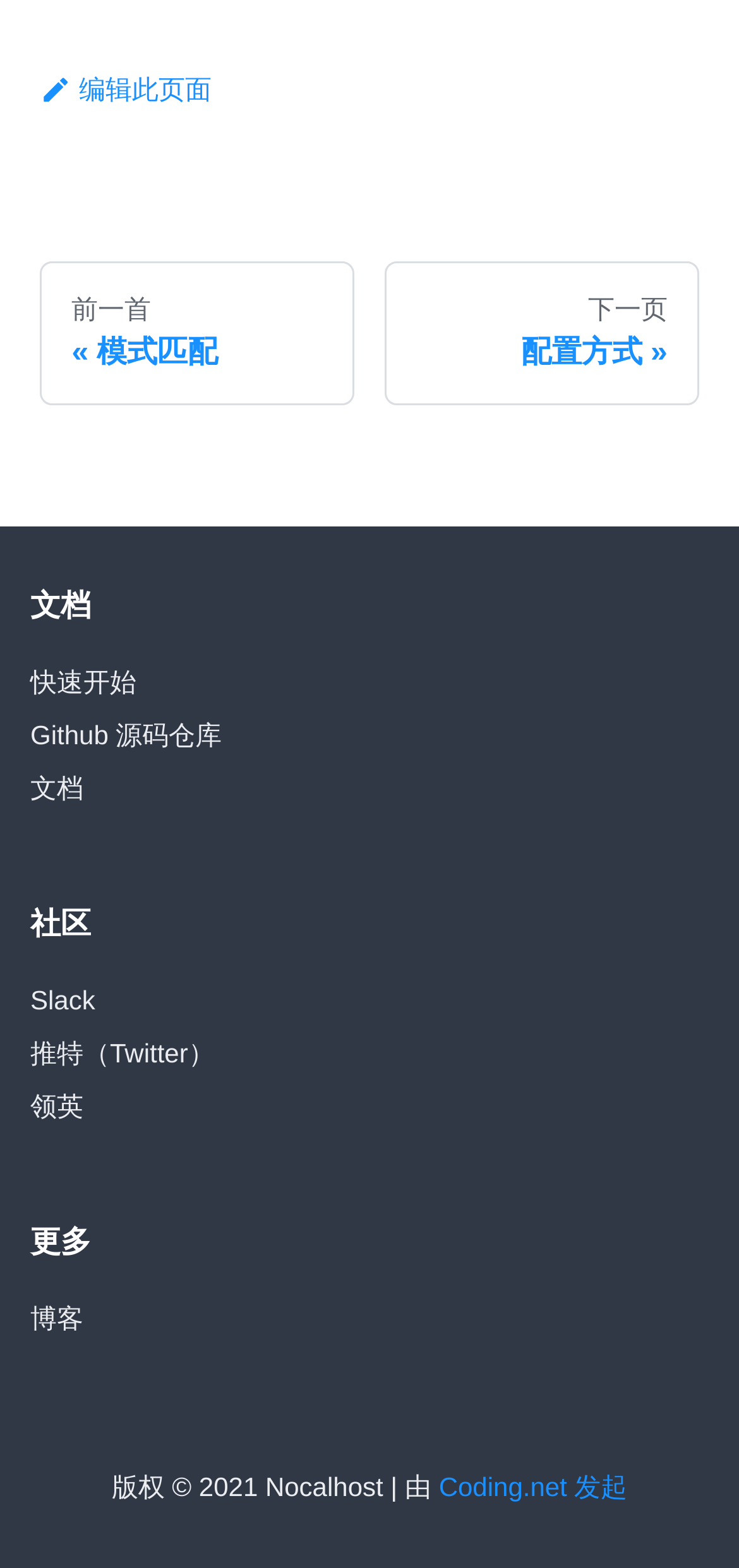Please locate the clickable area by providing the bounding box coordinates to follow this instruction: "Go to the previous page".

[0.053, 0.167, 0.479, 0.258]